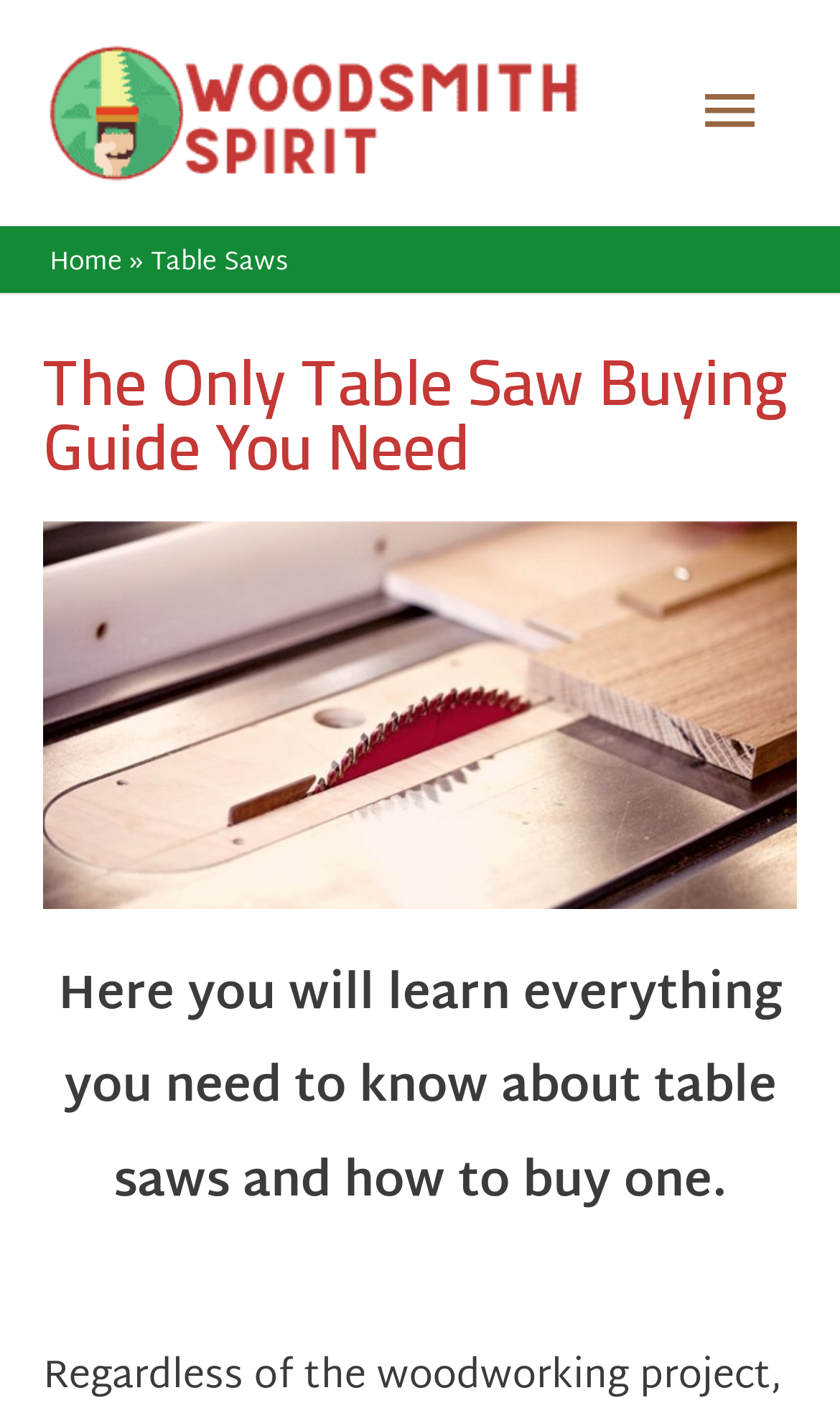Present a detailed account of what is displayed on the webpage.

The webpage is a buying guide for table saws, with a prominent heading "The Only Table Saw Buying Guide You Need" located near the top center of the page. Below the heading, there is a brief introductory paragraph that explains the purpose of the guide, which spans almost the entire width of the page.

At the top left corner, there is a link to "Woodsmith Spirit" accompanied by an image with the same name. The image is slightly larger than the link and positioned above it.

On the top right corner, there is a button labeled "Main Menu" that controls the primary menu. When expanded, it is likely to display a list of menu items.

Below the heading, there is a navigation section labeled "breadcrumbs" that displays the current page's location in the website's hierarchy. It consists of a link to the "Home" page, followed by a separator character "»", and then the current page's title "Table Saws".

There are no other notable UI elements or images on the page, aside from the "Woodsmith Spirit" image. The overall content of the page appears to be focused on providing information and guidance on buying table saws.